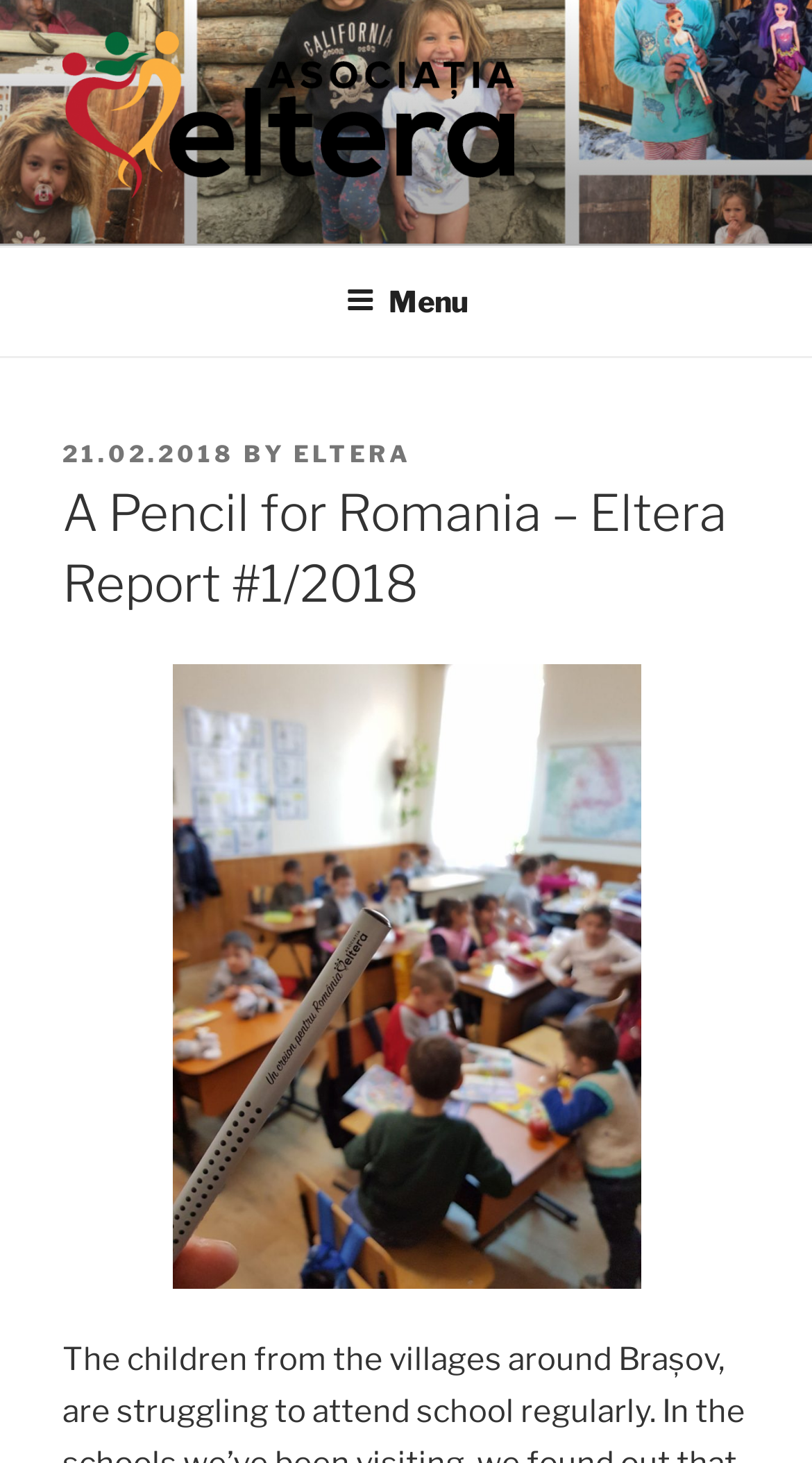Given the description of the UI element: "eltera", predict the bounding box coordinates in the form of [left, top, right, bottom], with each value being a float between 0 and 1.

[0.362, 0.301, 0.508, 0.321]